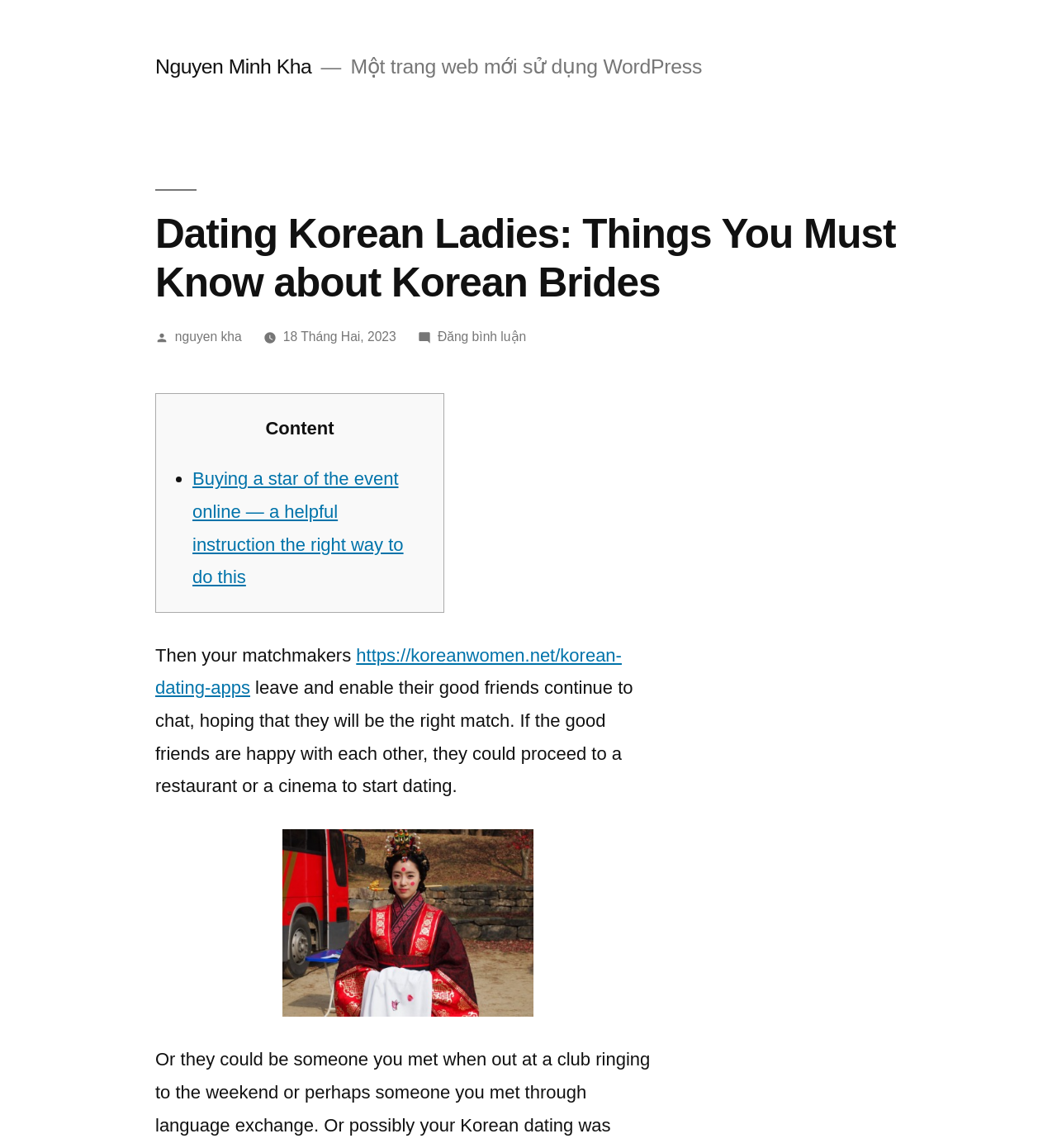Answer the question with a brief word or phrase:
What is the purpose of the matchmakers?

To leave and enable friends to continue chatting